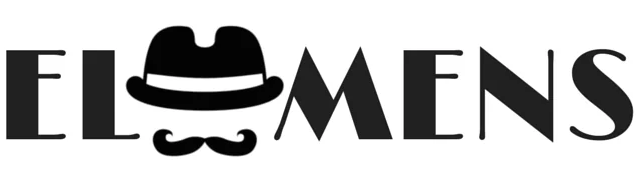Based on what you see in the screenshot, provide a thorough answer to this question: What is the target audience of the ELMENS magazine?

The logo effectively combines elements of elegance and masculinity, reflecting the magazine's focus on lifestyle, culture, and trends aimed at a discerning male audience, which suggests that the target audience of the ELMENS magazine is a sophisticated and refined male demographic.